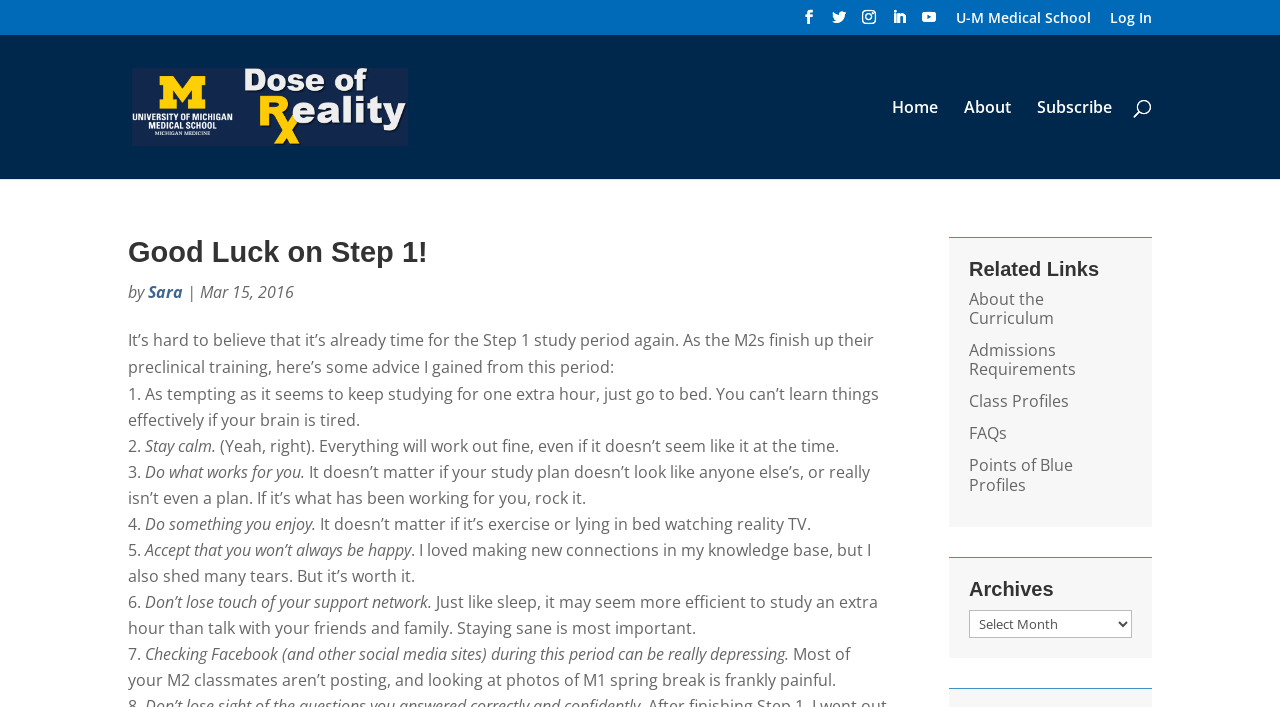Provide a brief response using a word or short phrase to this question:
What is the title of the blog post?

Good Luck on Step 1!